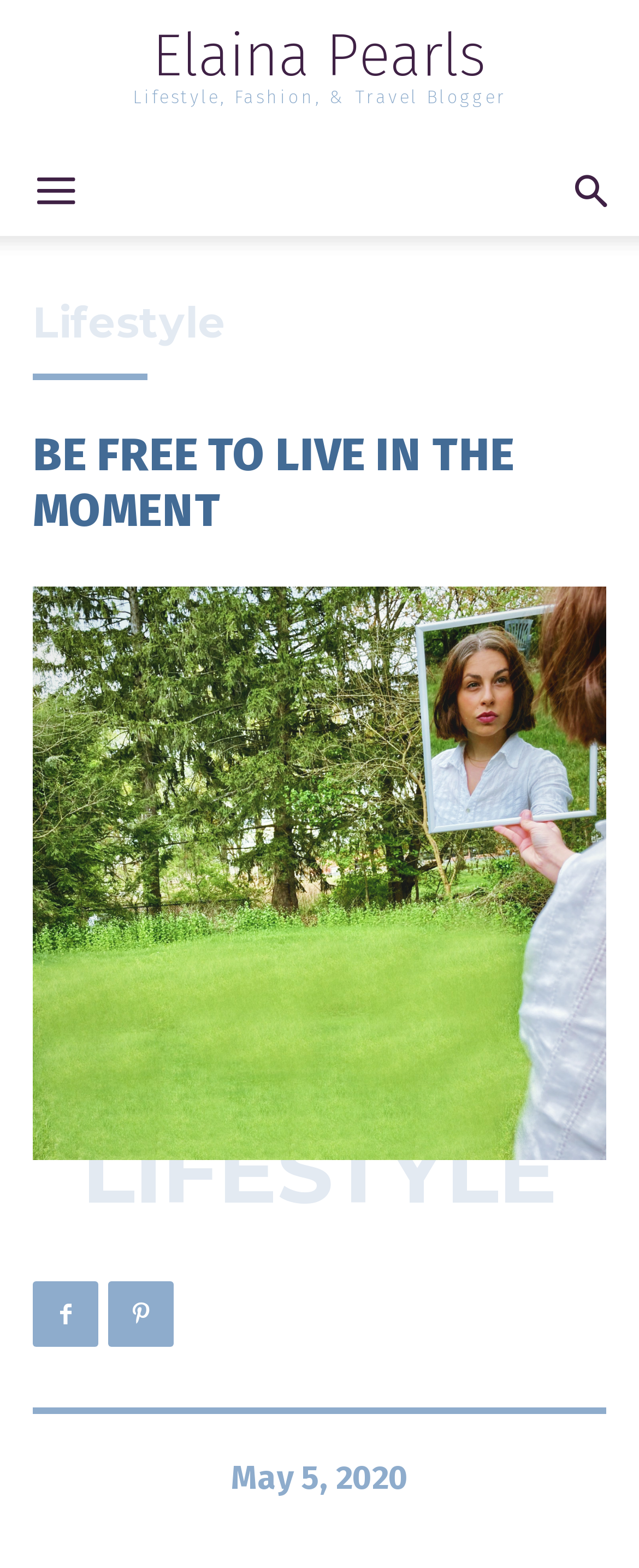Please provide the bounding box coordinates in the format (top-left x, top-left y, bottom-right x, bottom-right y). Remember, all values are floating point numbers between 0 and 1. What is the bounding box coordinate of the region described as: parent_node: HOME

None